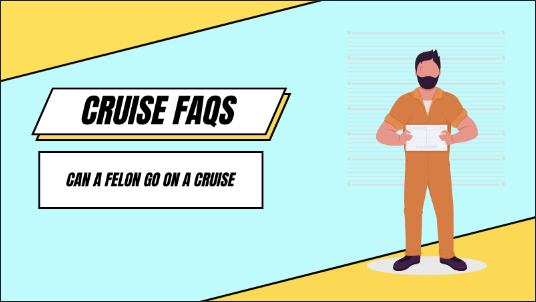What is the character holding in the image?
With the help of the image, please provide a detailed response to the question.

The character in the image is holding a piece of paper, which likely represents the inquiry about cruise travel eligibility, highlighting the main topic of the article.